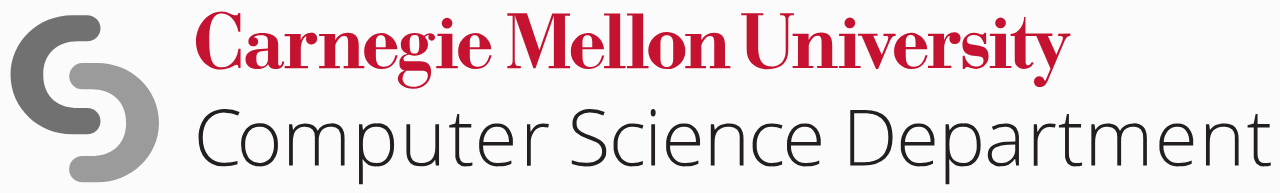What letters are stylized in the logo?
Your answer should be a single word or phrase derived from the screenshot.

C and S